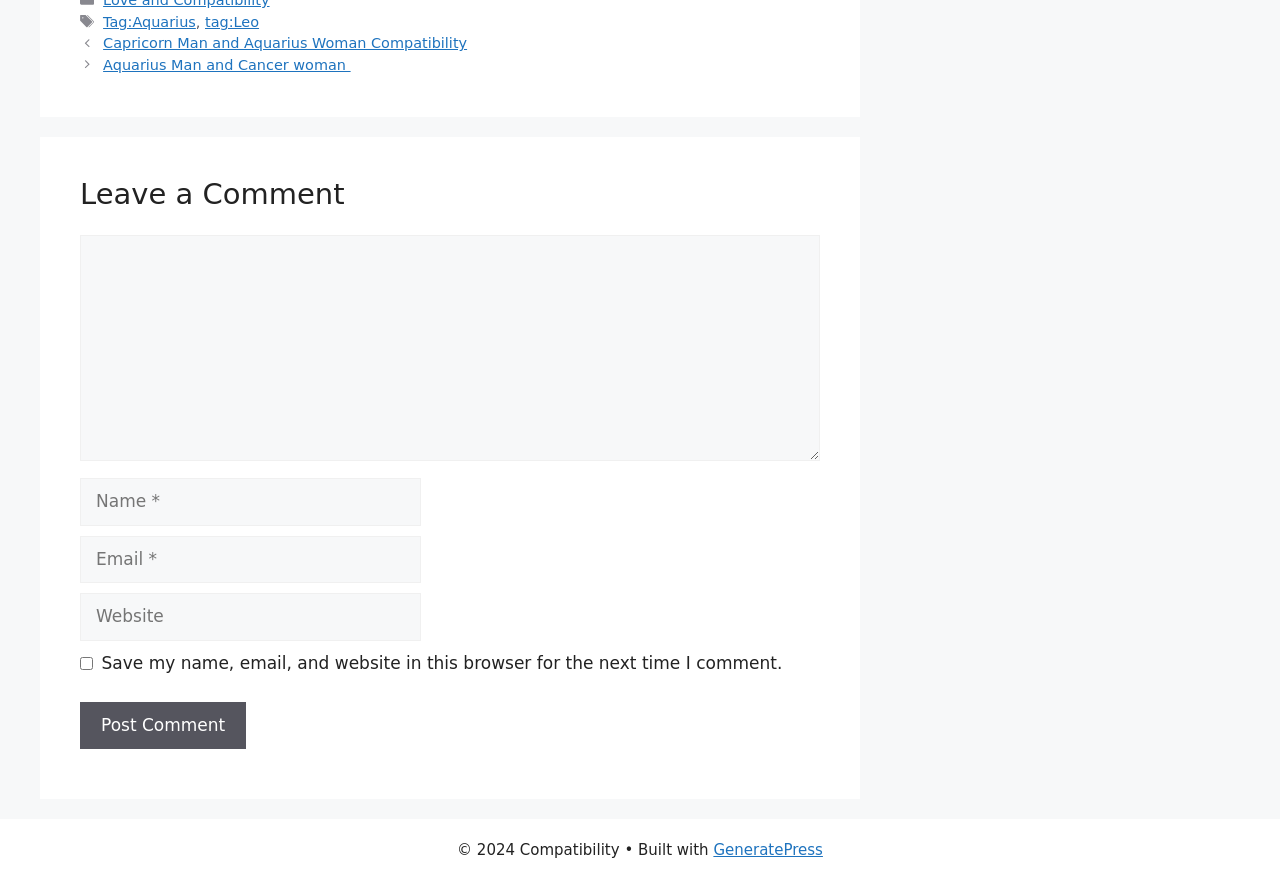Please locate the bounding box coordinates of the region I need to click to follow this instruction: "Click on the 'Tag:Aquarius' link".

[0.081, 0.016, 0.153, 0.034]